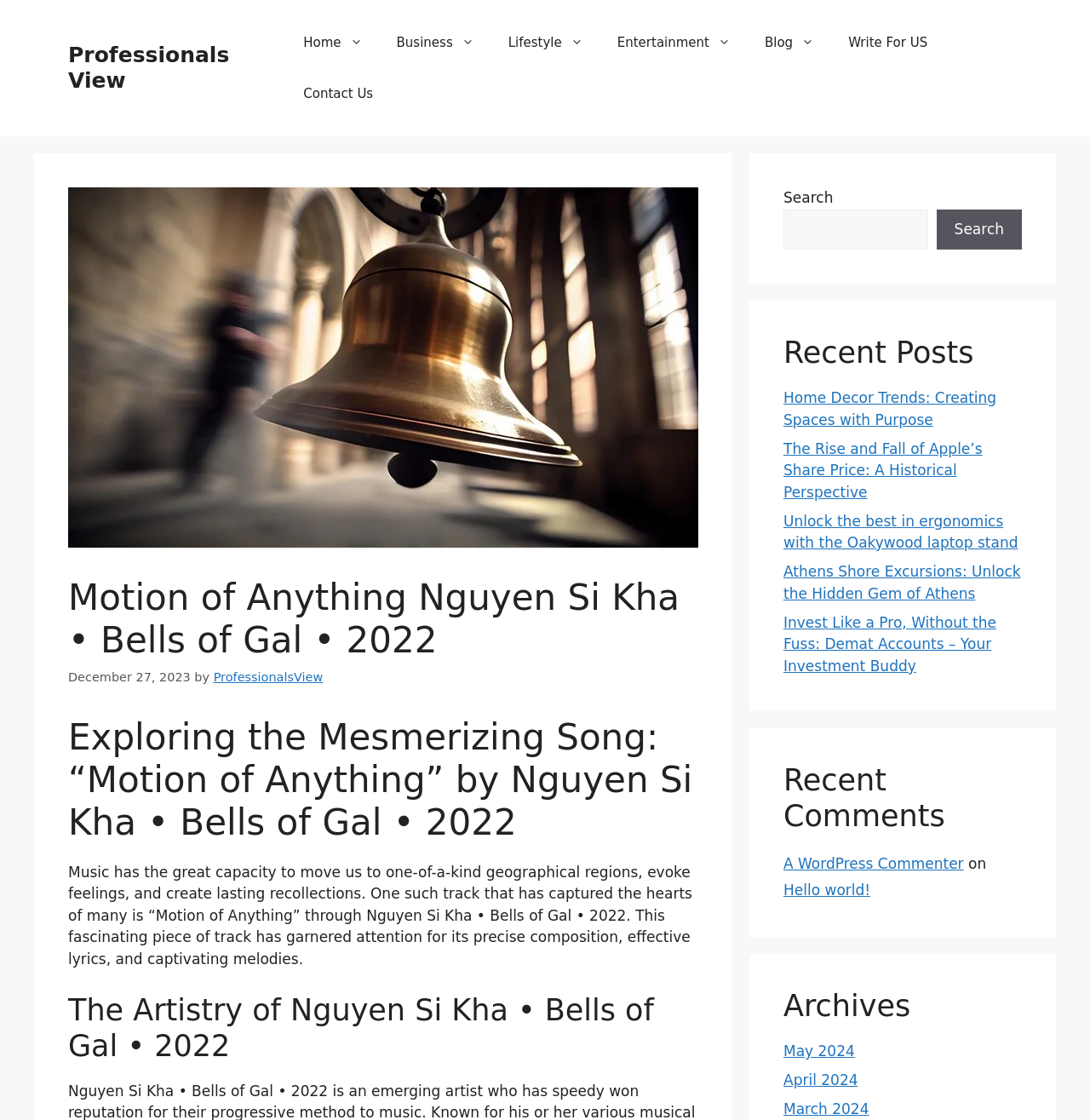Please locate and generate the primary heading on this webpage.

Motion of Anything Nguyen Si Kha • Bells of Gal • 2022